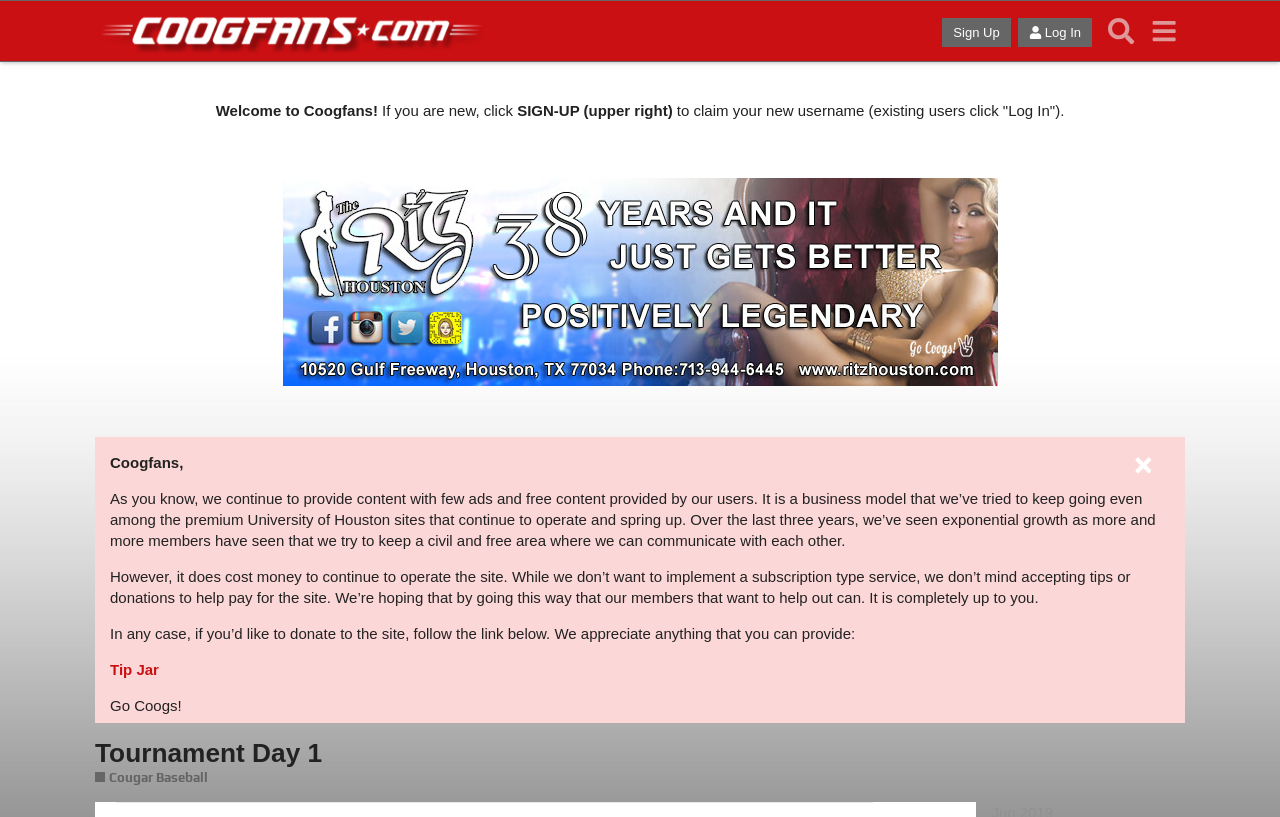Using the given element description, provide the bounding box coordinates (top-left x, top-left y, bottom-right x, bottom-right y) for the corresponding UI element in the screenshot: Sign Up

[0.736, 0.022, 0.79, 0.058]